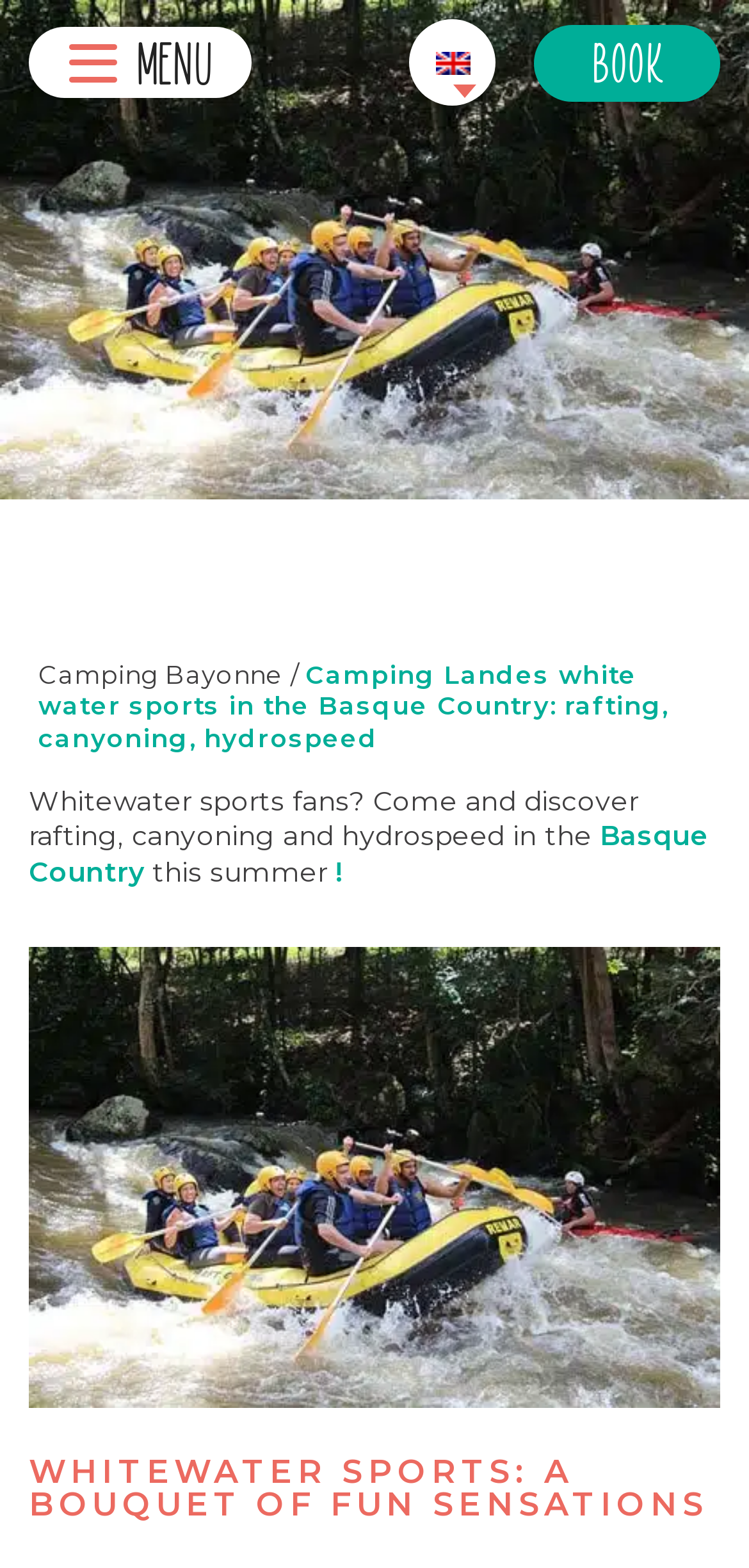Based on the image, please respond to the question with as much detail as possible:
What is the phone number on the webpage?

I found a link element with the text '+33 5 59 56 55 79' at the bottom of the webpage, with a bounding box coordinate of [0.158, 0.705, 0.555, 0.74]. This suggests that the phone number on the webpage is '+33 5 59 56 55 79'.